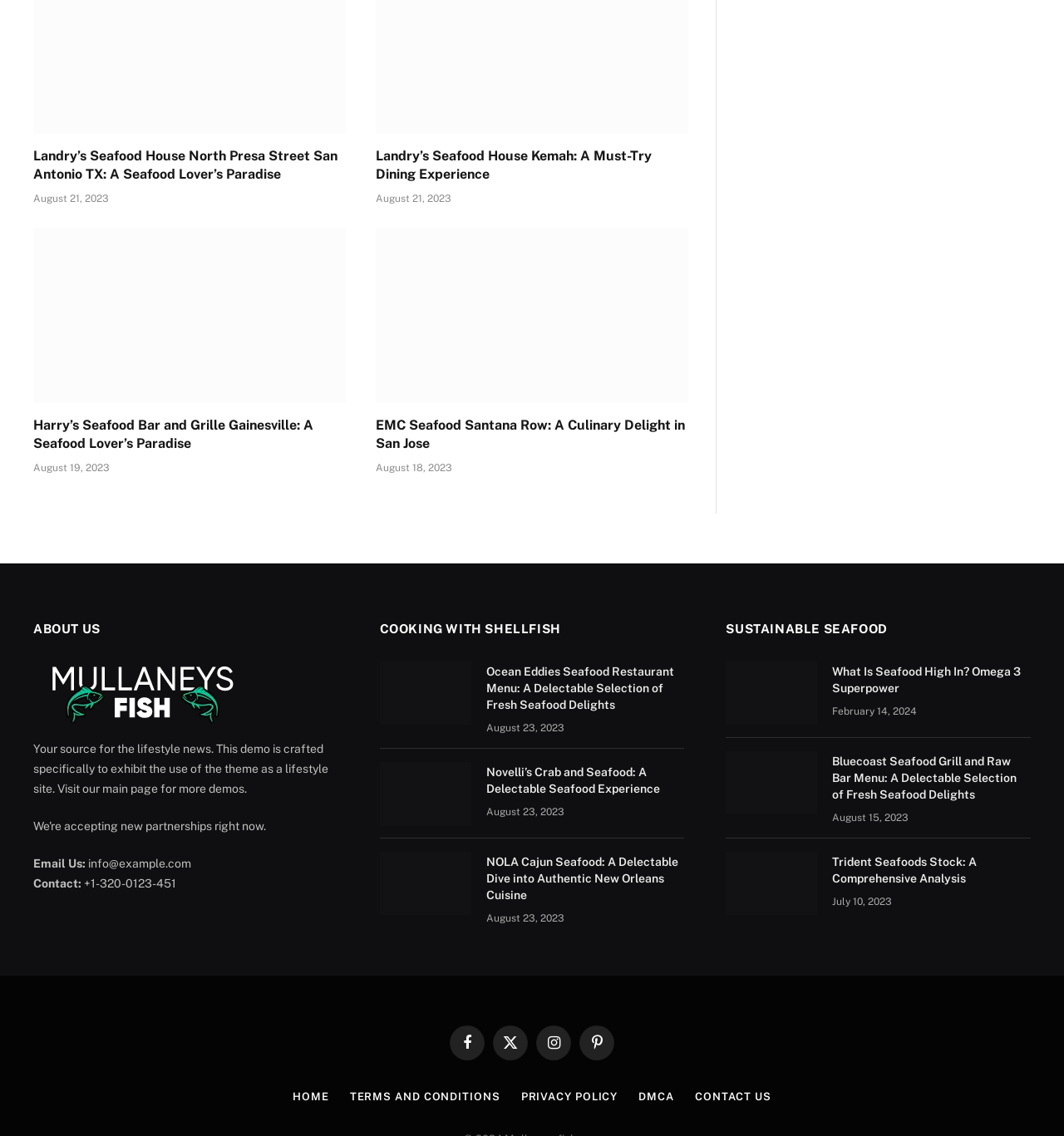Find the coordinates for the bounding box of the element with this description: "Facebook".

[0.423, 0.903, 0.455, 0.933]